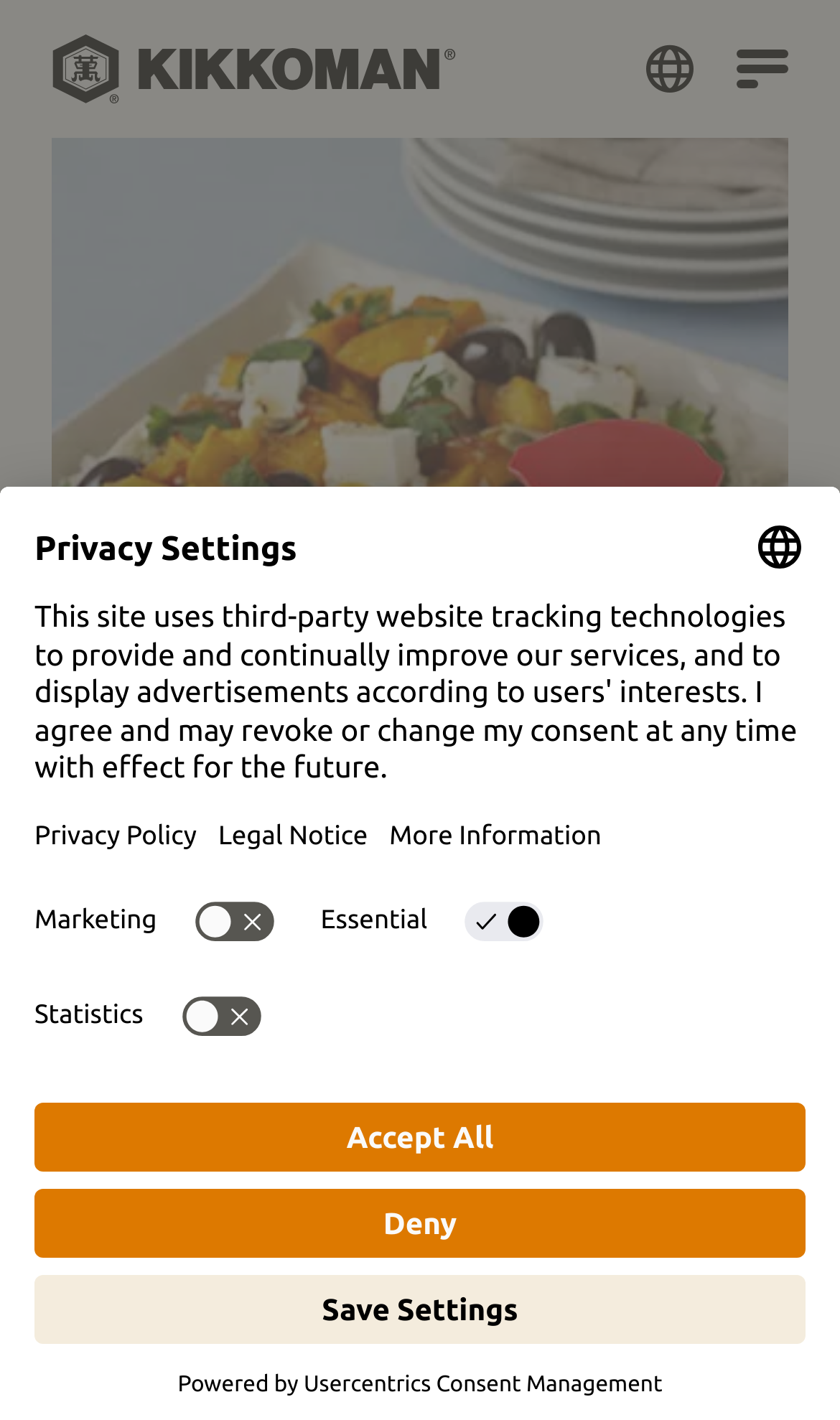Locate the coordinates of the bounding box for the clickable region that fulfills this instruction: "Save the privacy settings".

[0.041, 0.898, 0.959, 0.946]